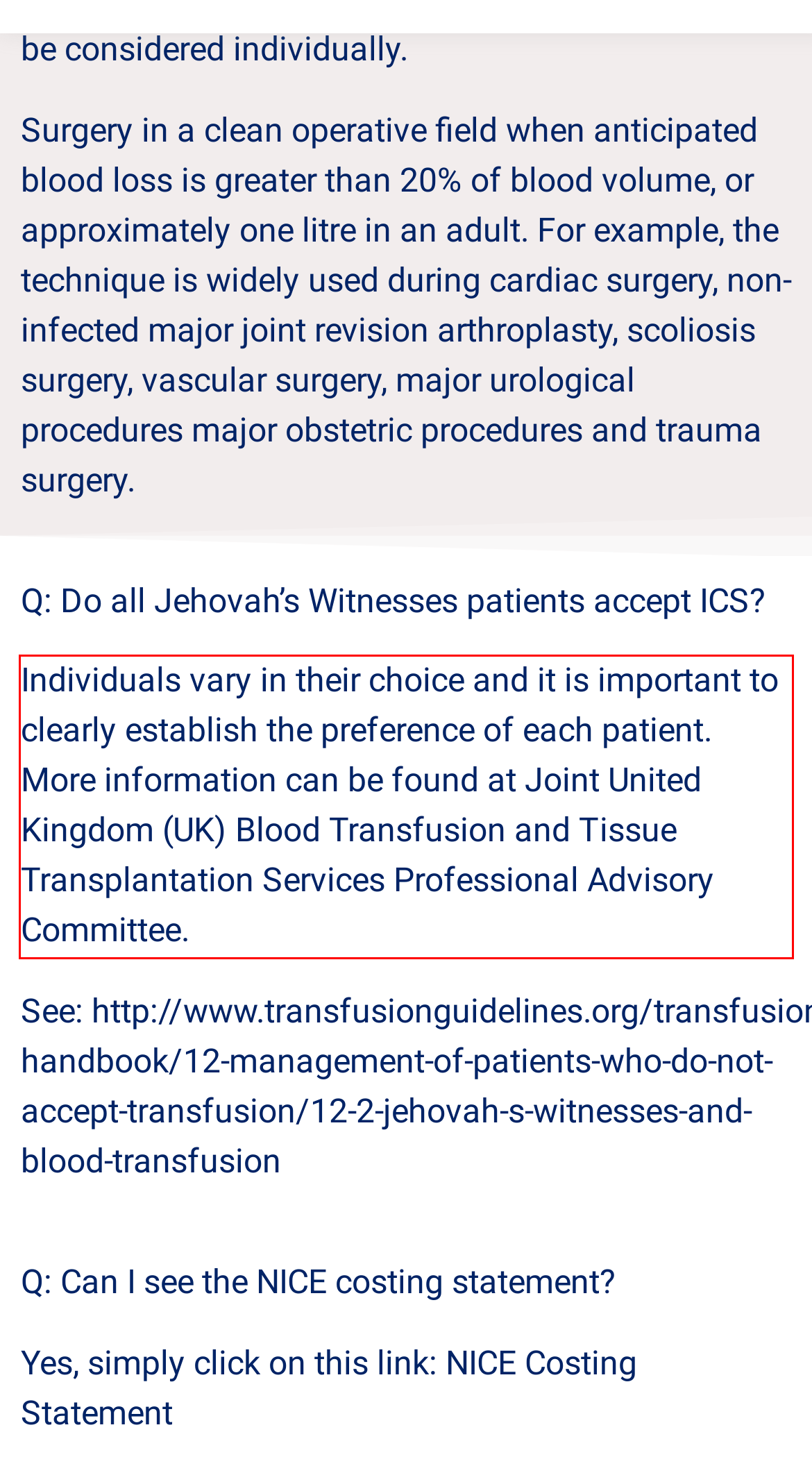Examine the screenshot of the webpage, locate the red bounding box, and perform OCR to extract the text contained within it.

Individuals vary in their choice and it is important to clearly establish the preference of each patient. More information can be found at Joint United Kingdom (UK) Blood Transfusion and Tissue Transplantation Services Professional Advisory Committee.